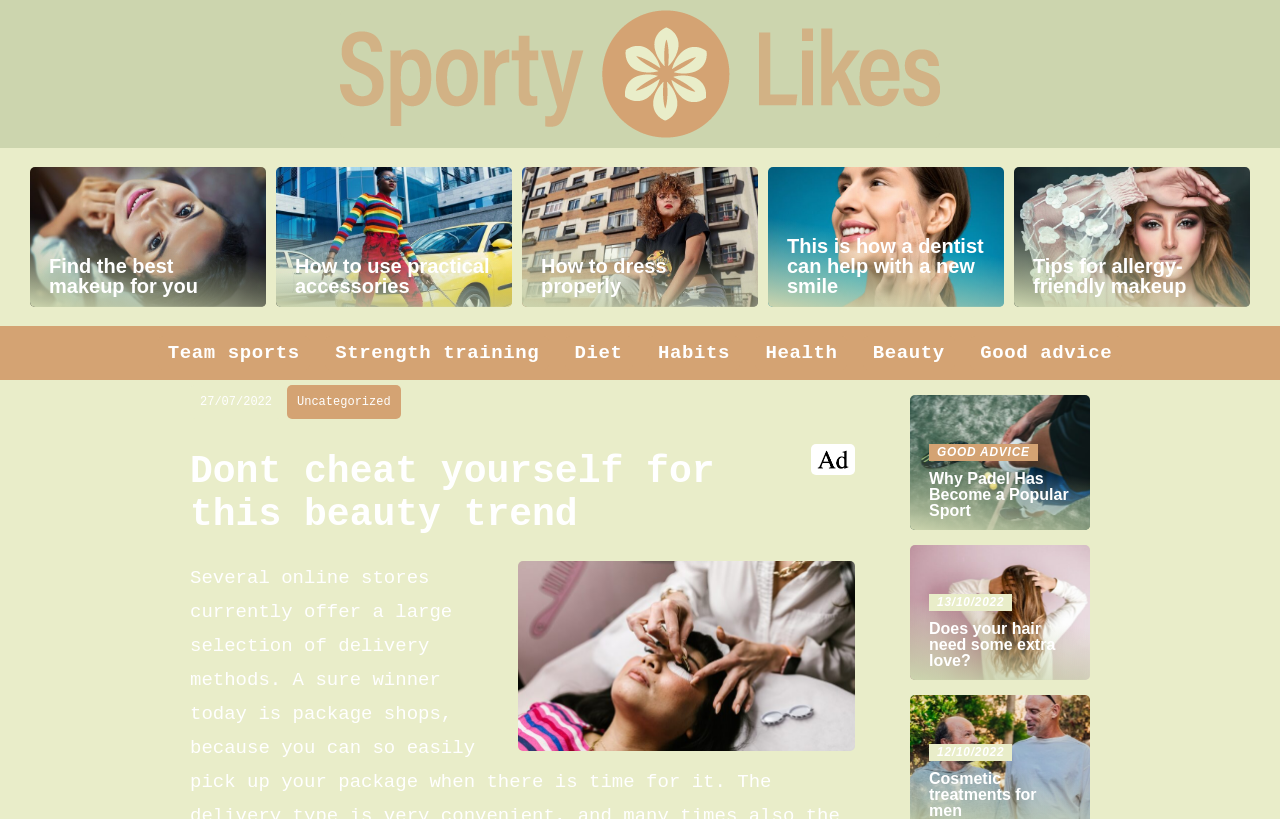What is the date of the post?
Refer to the image and answer the question using a single word or phrase.

27/07/2022